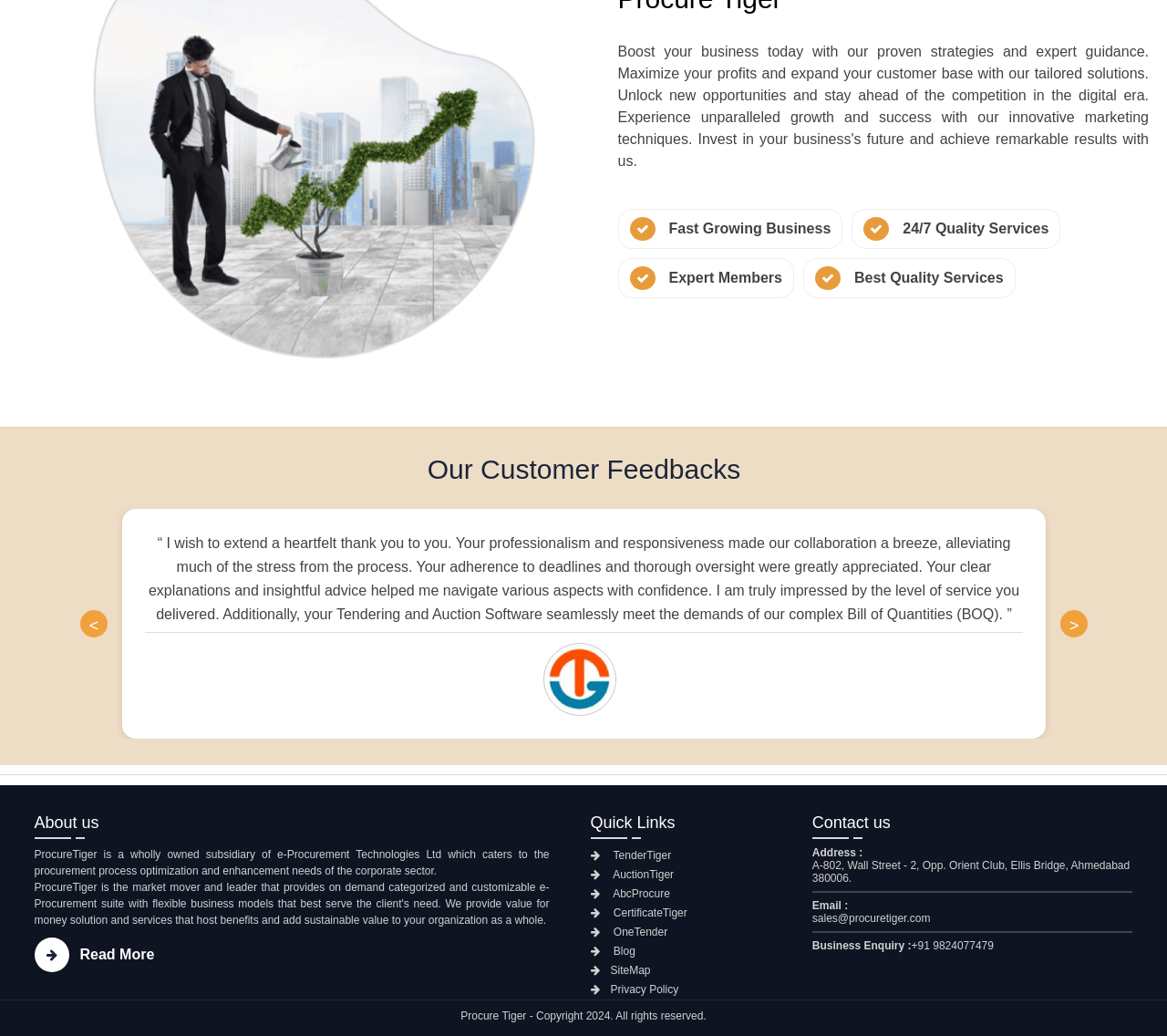What is the address of the company? From the image, respond with a single word or brief phrase.

A-802, Wall Street - 2, Opp. Orient Club, Ellis Bridge, Ahmedabad 380006.